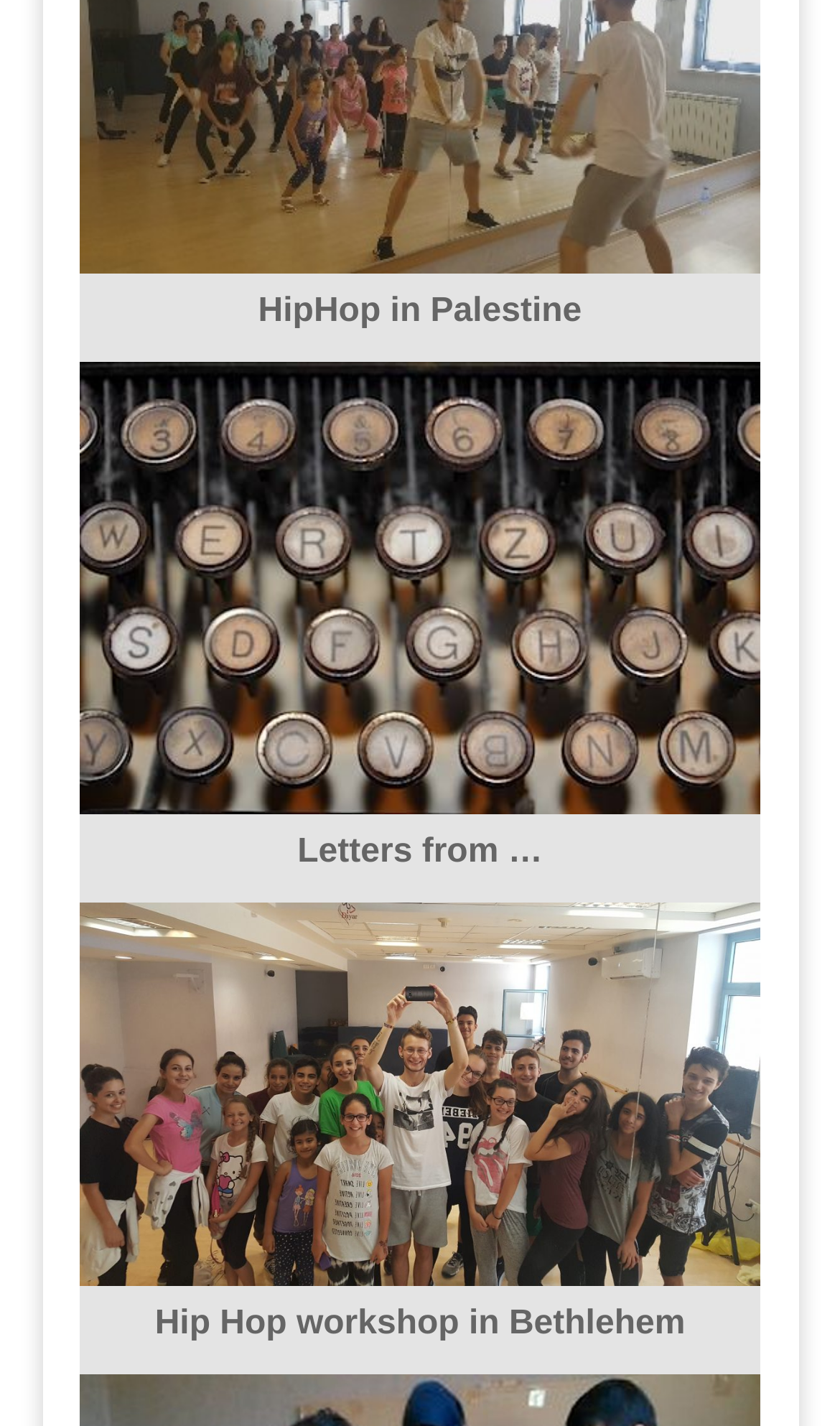Determine the bounding box of the UI element mentioned here: "Letters from …". The coordinates must be in the format [left, top, right, bottom] with values ranging from 0 to 1.

[0.354, 0.584, 0.646, 0.61]